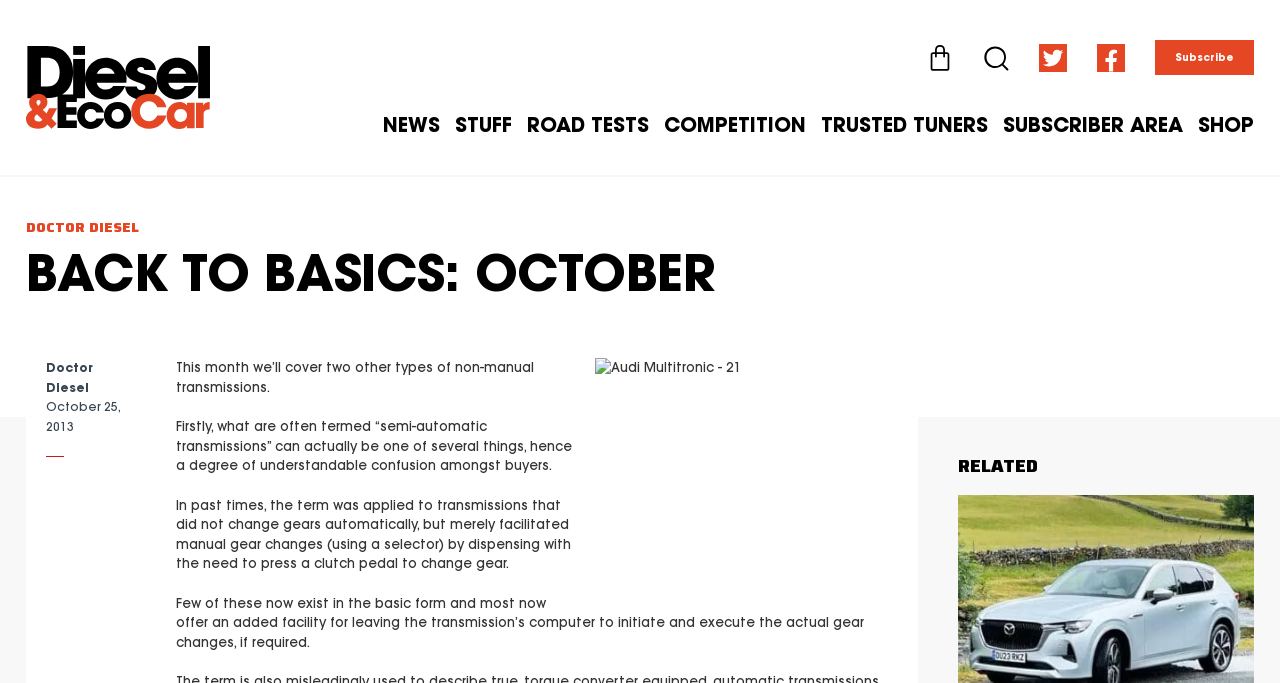Provide the bounding box coordinates for the area that should be clicked to complete the instruction: "View previous message".

None